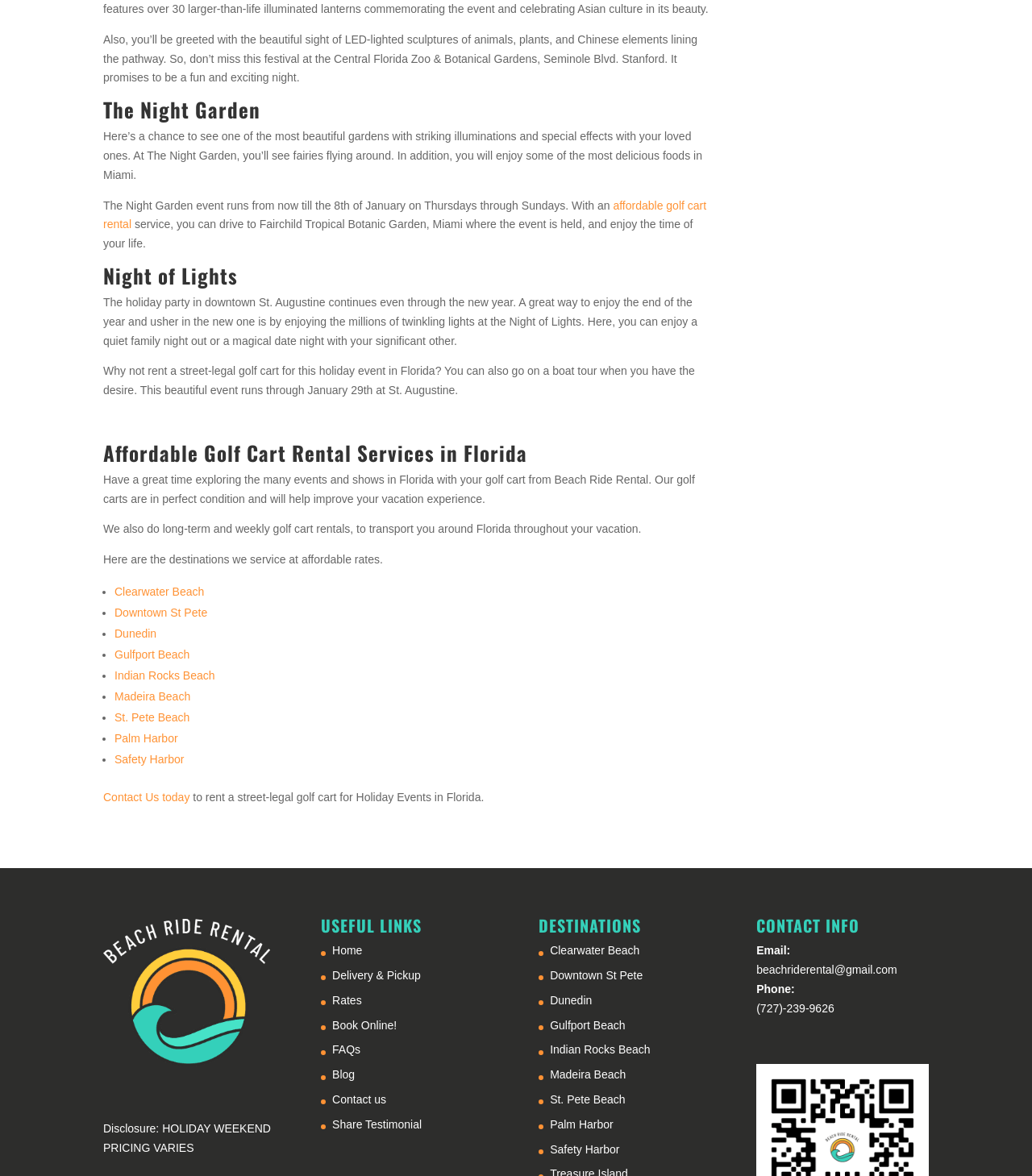Please pinpoint the bounding box coordinates for the region I should click to adhere to this instruction: "Read about 'The Night Garden'".

[0.1, 0.084, 0.689, 0.108]